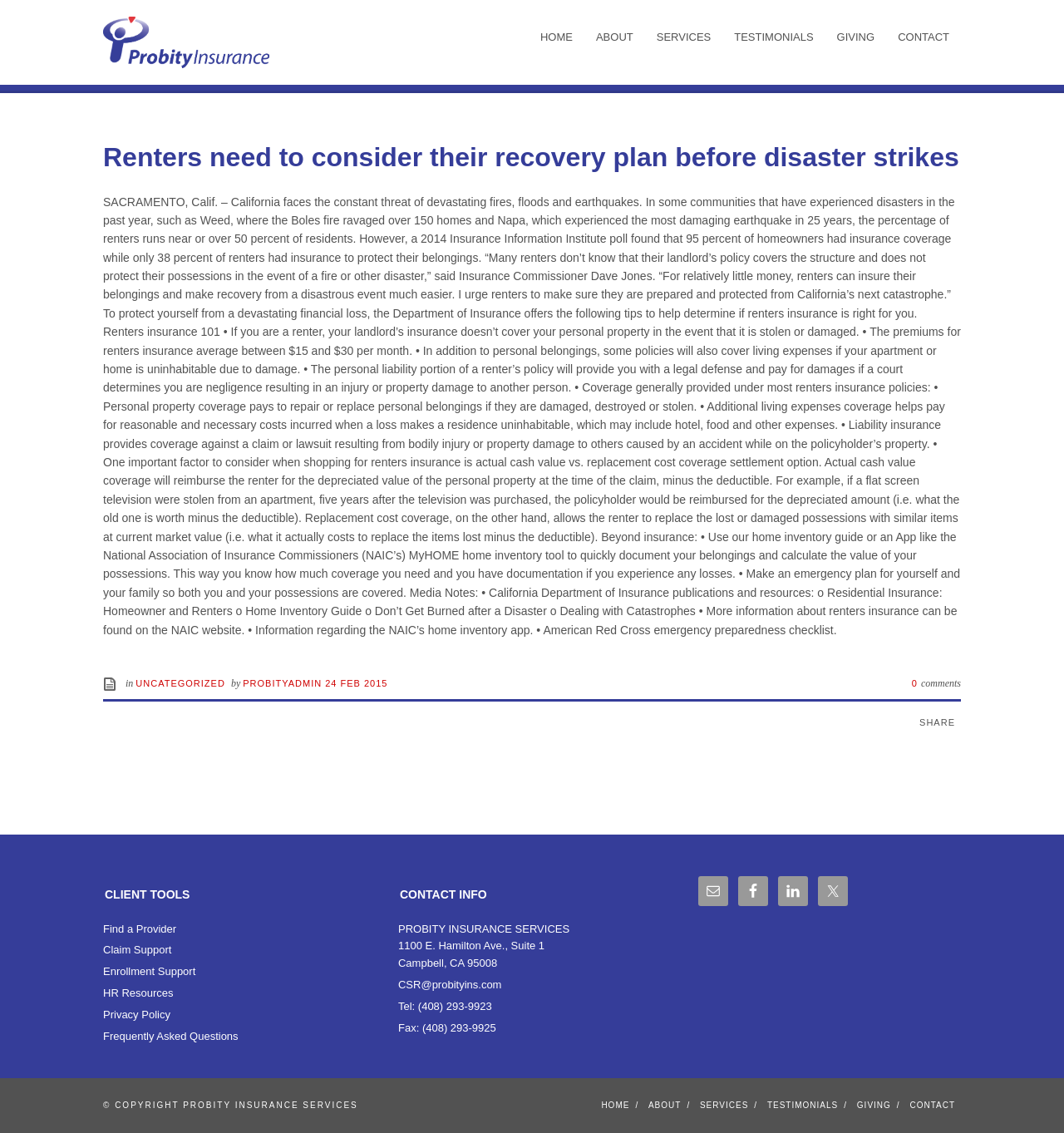Identify the bounding box coordinates of the HTML element based on this description: "library@klarity.health".

None